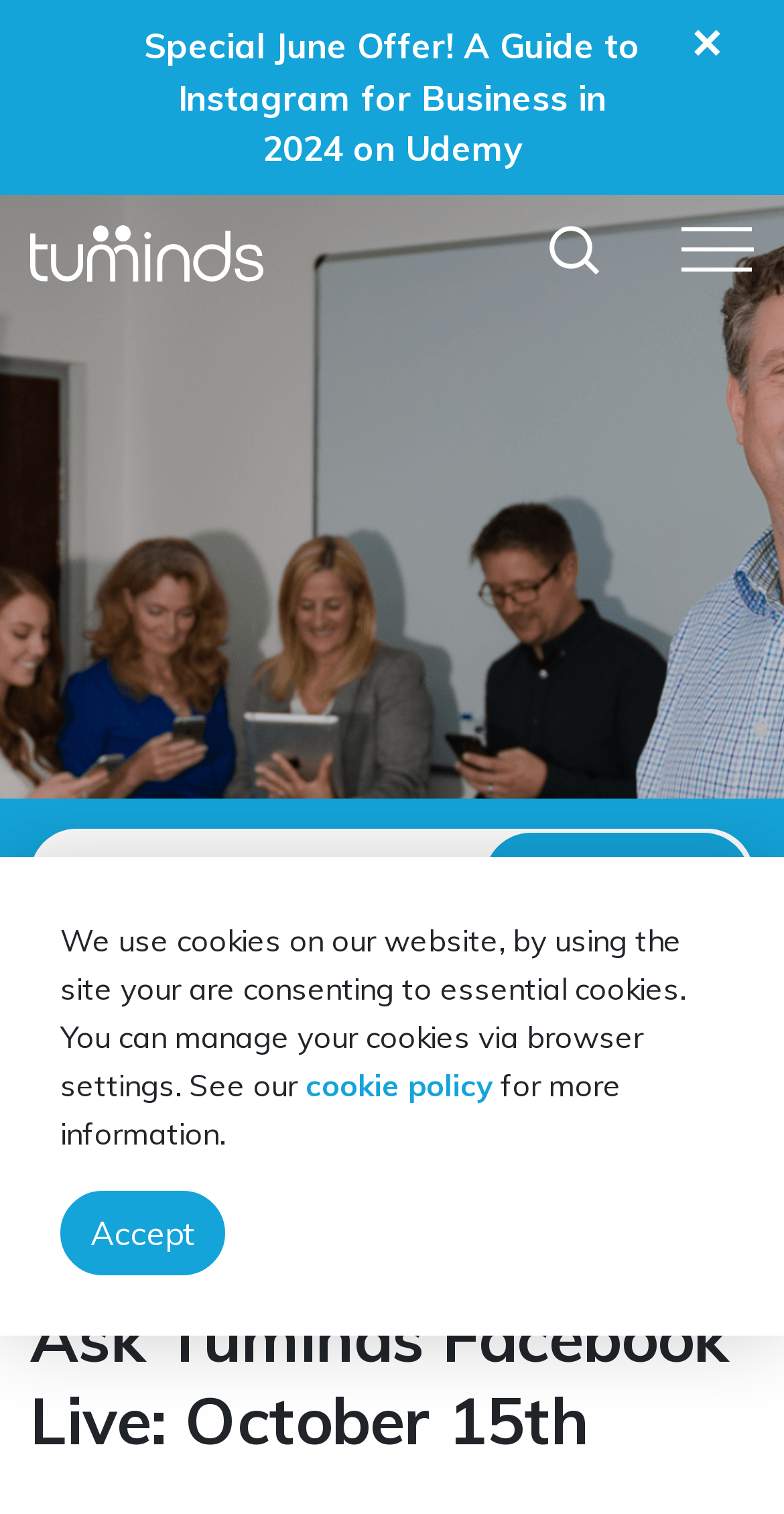Please identify the bounding box coordinates of the area I need to click to accomplish the following instruction: "Search using the search box".

[0.096, 0.413, 0.796, 0.469]